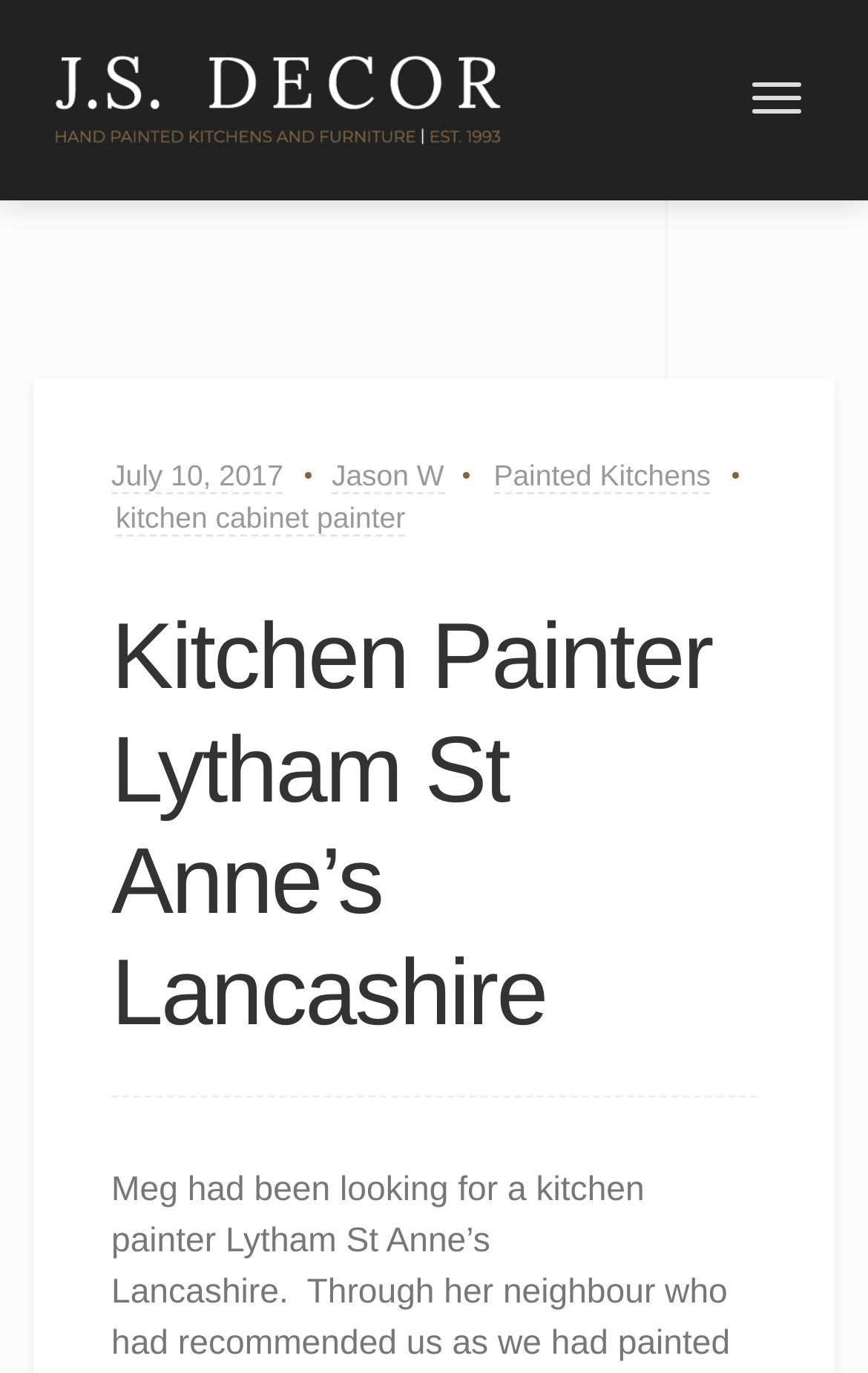What is the name of the kitchen painter?
Based on the content of the image, thoroughly explain and answer the question.

The name of the kitchen painter can be found in the top-left corner of the webpage, where it says 'JS Decor' in a heading element, which is also a link.